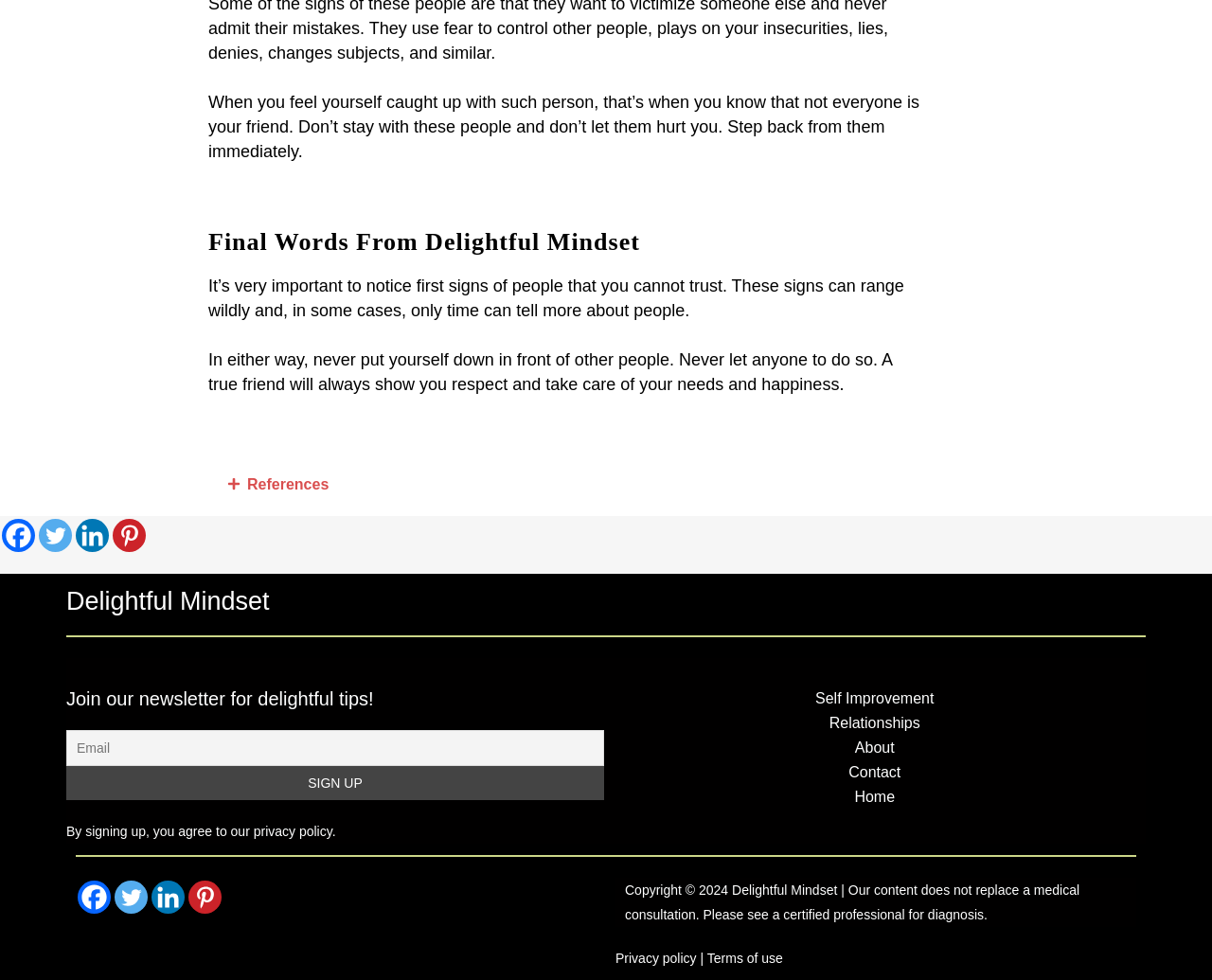Please determine the bounding box coordinates of the element's region to click for the following instruction: "Sign up for the newsletter".

[0.055, 0.781, 0.498, 0.816]